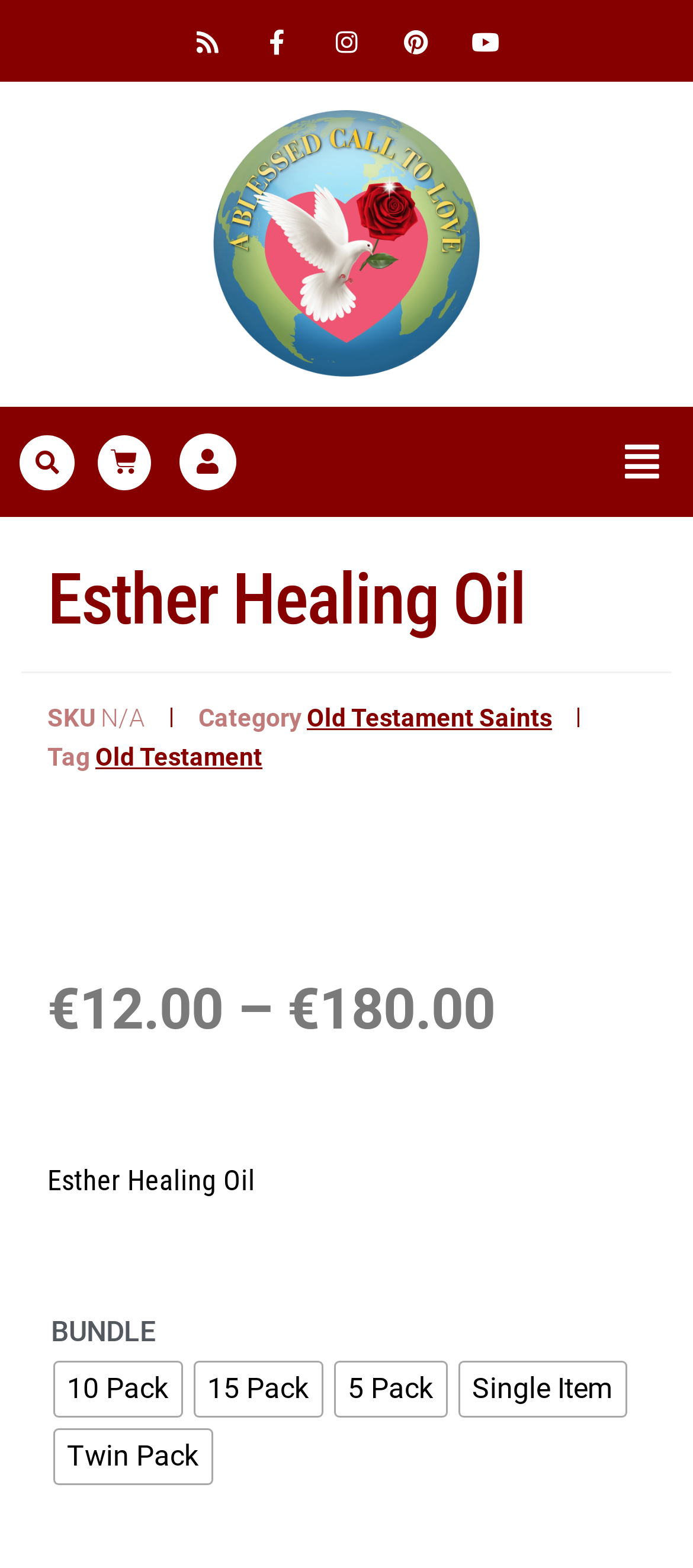For the element described, predict the bounding box coordinates as (top-left x, top-left y, bottom-right x, bottom-right y). All values should be between 0 and 1. Element description: Single Item

[0.663, 0.868, 0.902, 0.902]